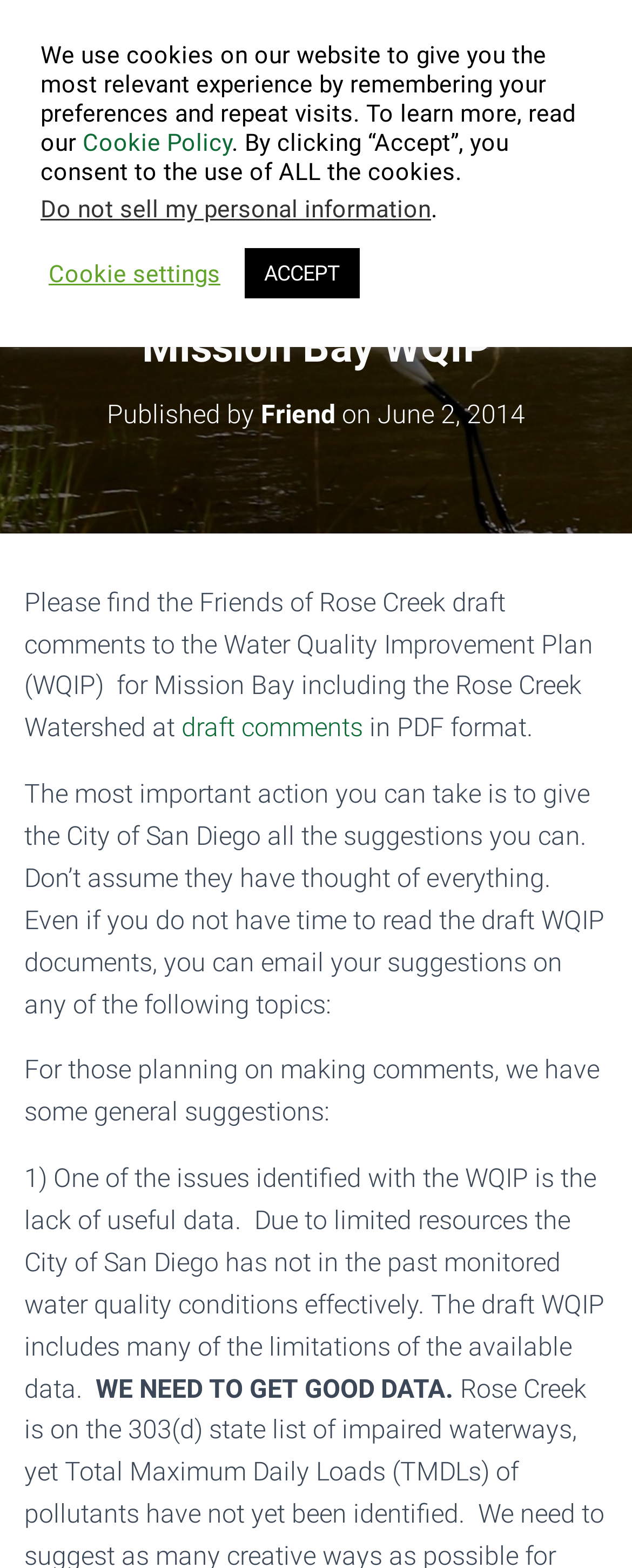Provide the bounding box coordinates of the HTML element this sentence describes: "Friend". The bounding box coordinates consist of four float numbers between 0 and 1, i.e., [left, top, right, bottom].

[0.413, 0.254, 0.531, 0.274]